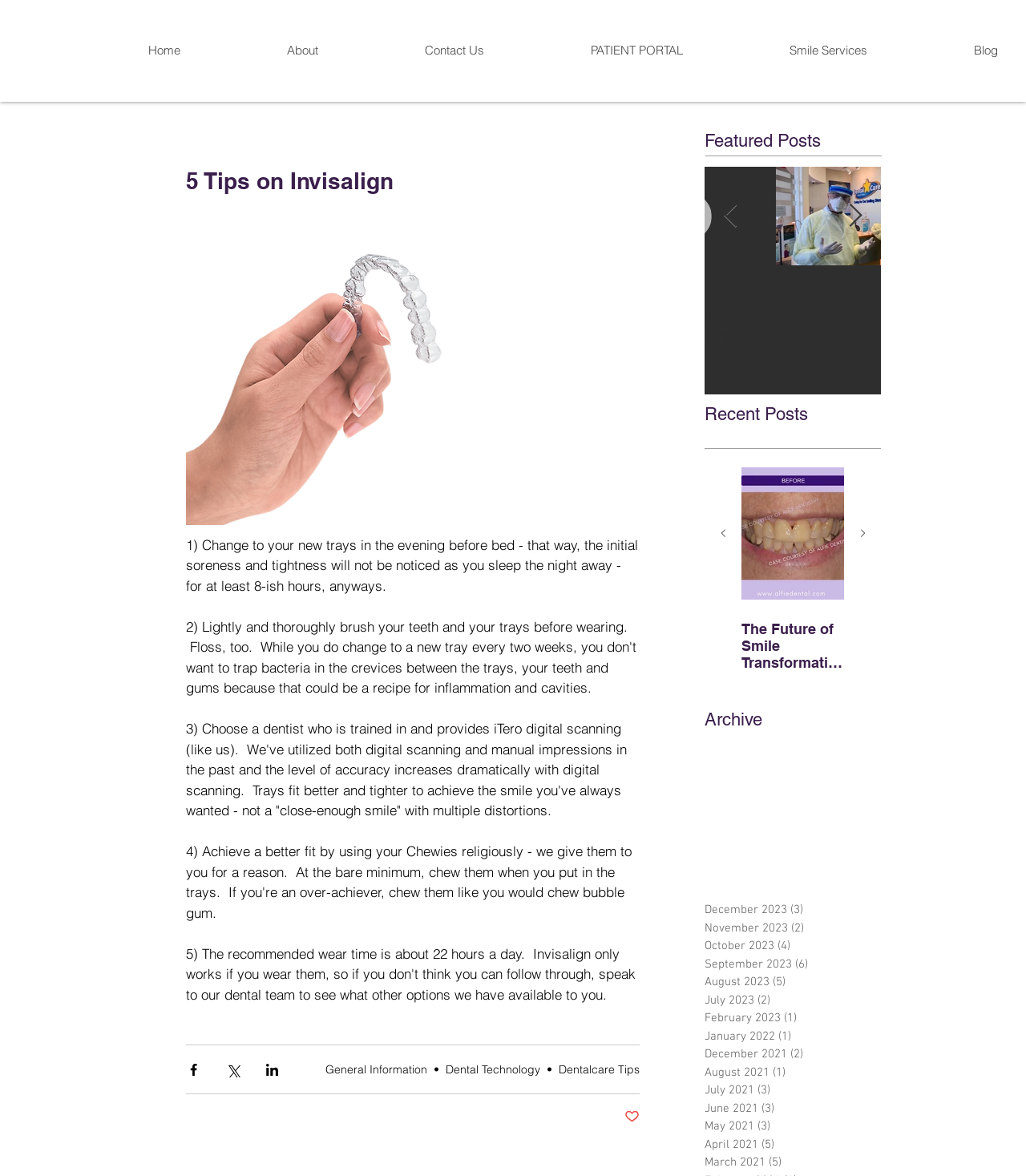Specify the bounding box coordinates of the area that needs to be clicked to achieve the following instruction: "View the 'Recent Posts'".

[0.687, 0.342, 0.859, 0.363]